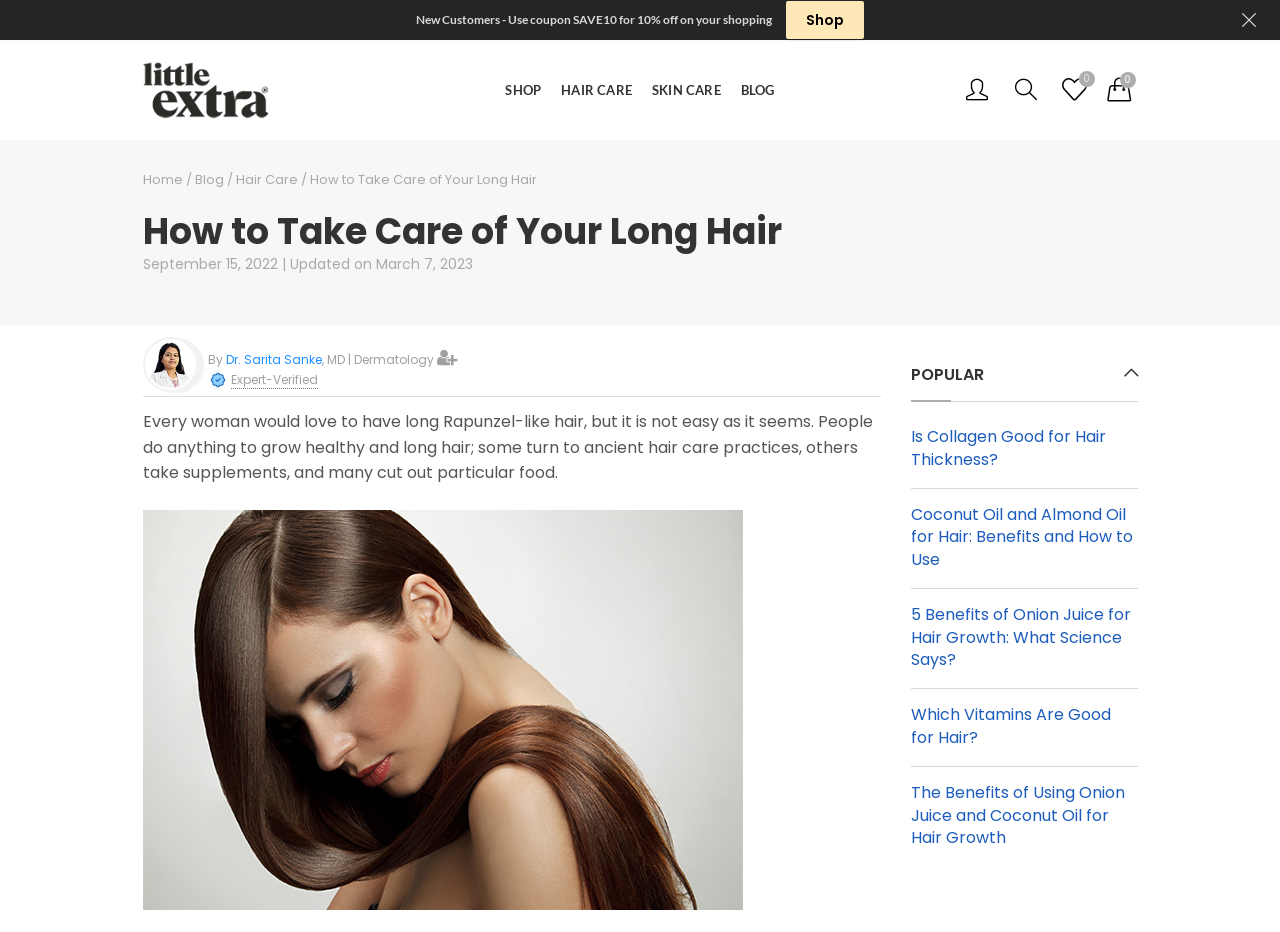Please find the bounding box coordinates for the clickable element needed to perform this instruction: "Click on the 'Shop' link".

[0.614, 0.001, 0.675, 0.042]